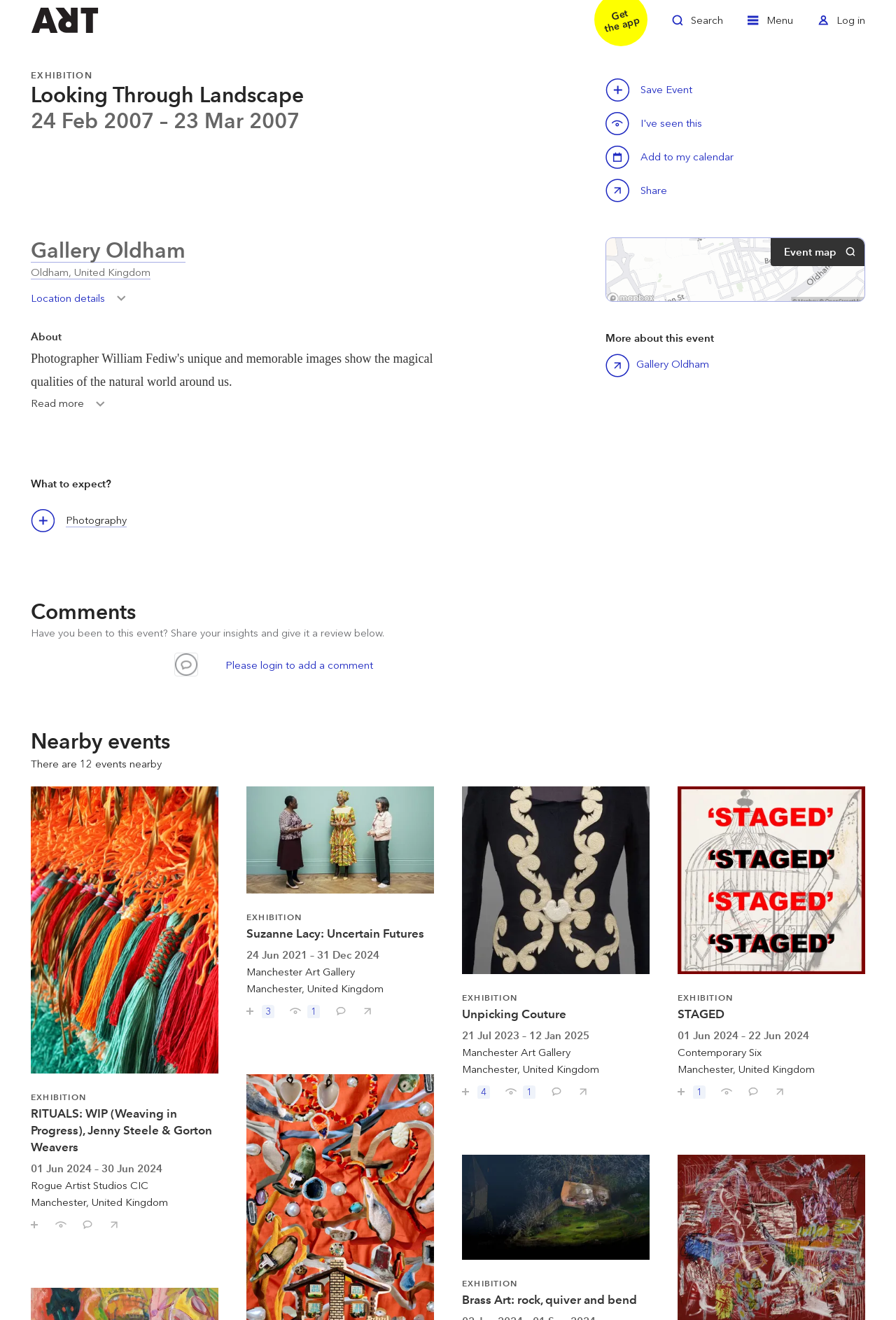Locate the bounding box coordinates of the clickable region necessary to complete the following instruction: "Read more". Provide the coordinates in the format of four float numbers between 0 and 1, i.e., [left, top, right, bottom].

[0.034, 0.299, 0.125, 0.32]